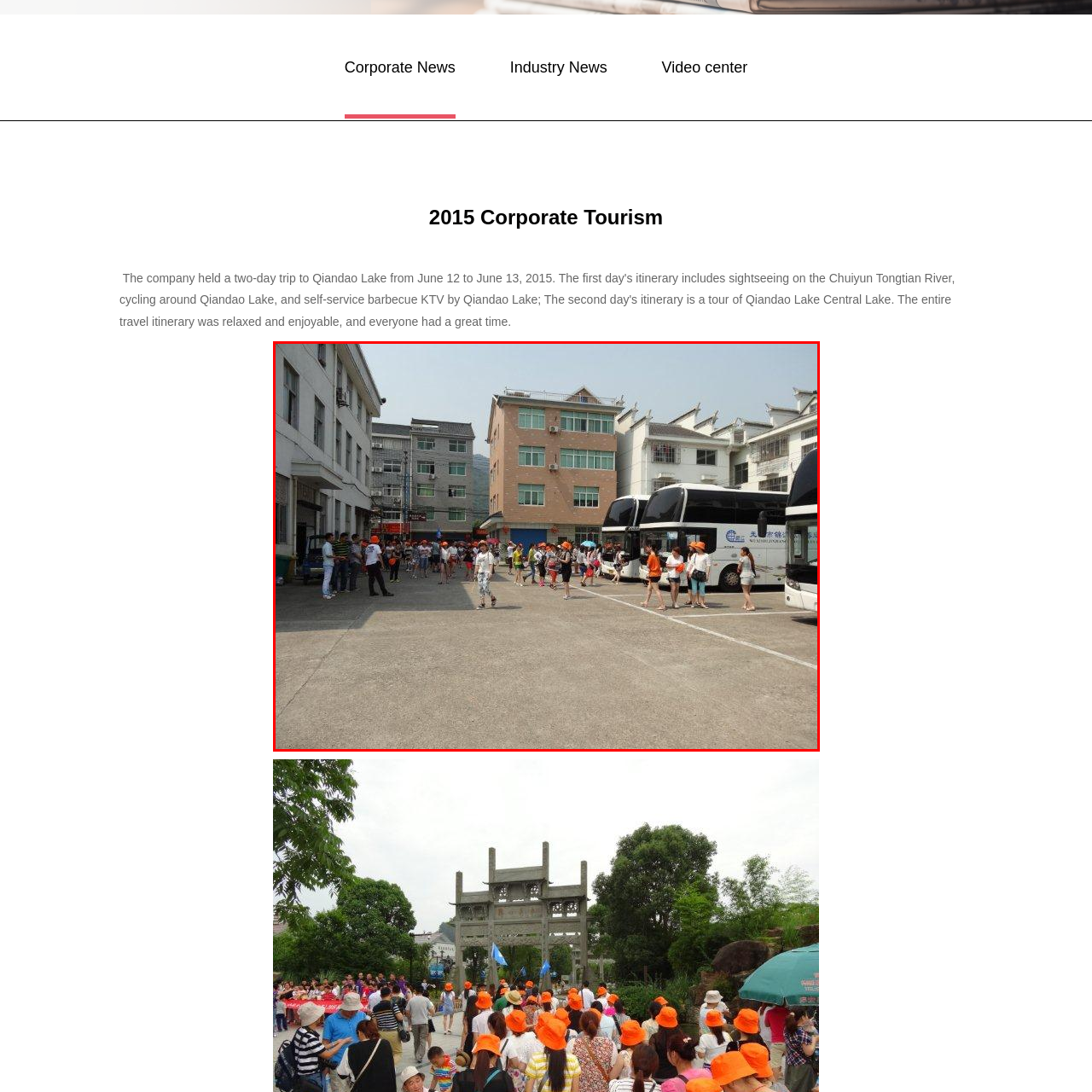Create a detailed narrative of the scene depicted inside the red-outlined image.

The image depicts a bustling scene in a courtyard, likely during a group excursion or corporate event. In the foreground, a diverse crowd of people can be seen wearing matching attire, with many sporting bright orange hats, suggesting they are part of the same team or organization. The individuals are engaging with one another, some preparing to board large buses lined up nearby, which appear to be ready for transportation.

To the left, a group of people is gathered near a building, and their animated interactions indicate a lively atmosphere. The setting is enhanced by a backdrop of multi-story buildings, characterized by a mix of modern architecture and more traditional elements. The overall scene reflects a day filled with camaraderie and organization, possibly hinting at activities planned for the group. The clear, blue sky suggests a warm, sunny day, contributing to the cheerful ambiance of the event.